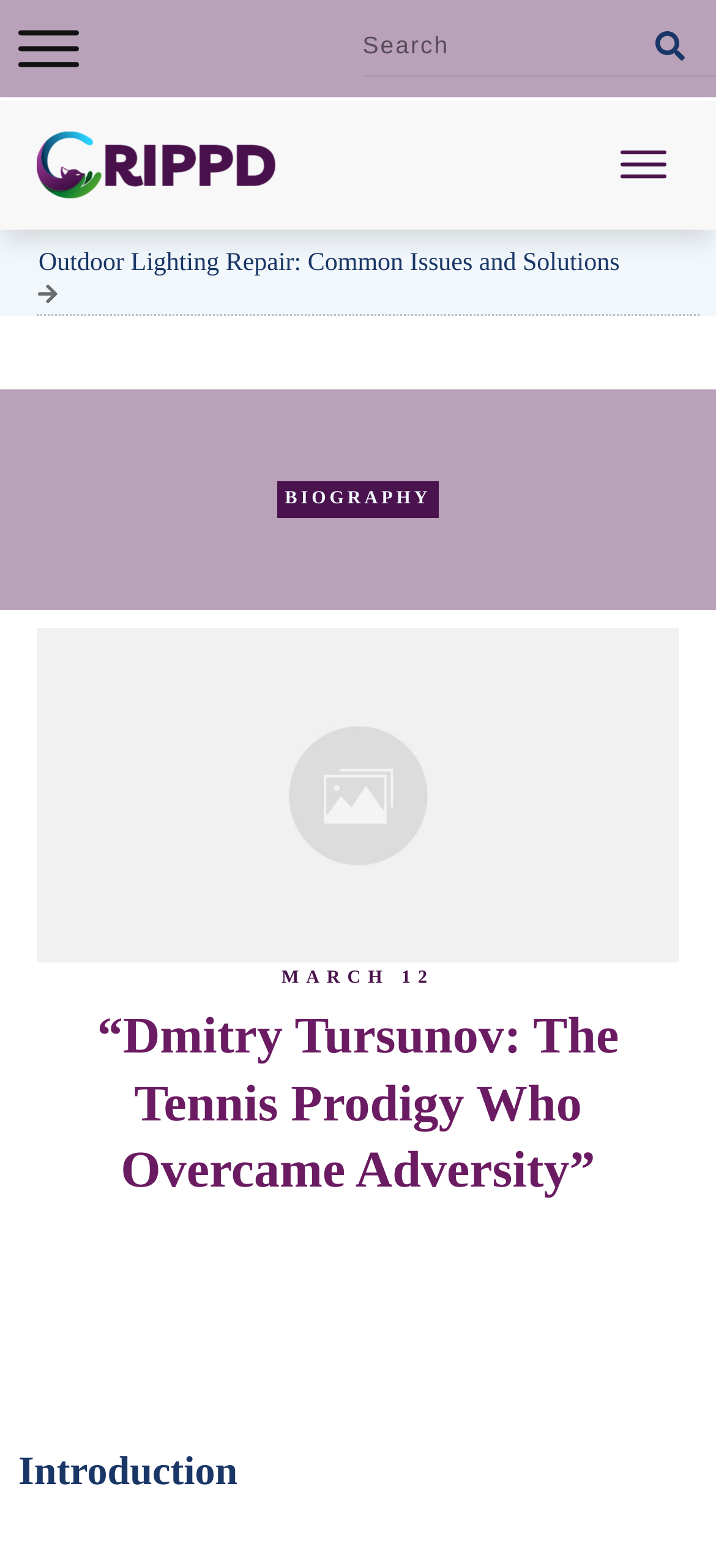Answer the following query with a single word or phrase:
What is the text of the second heading?

Introduction